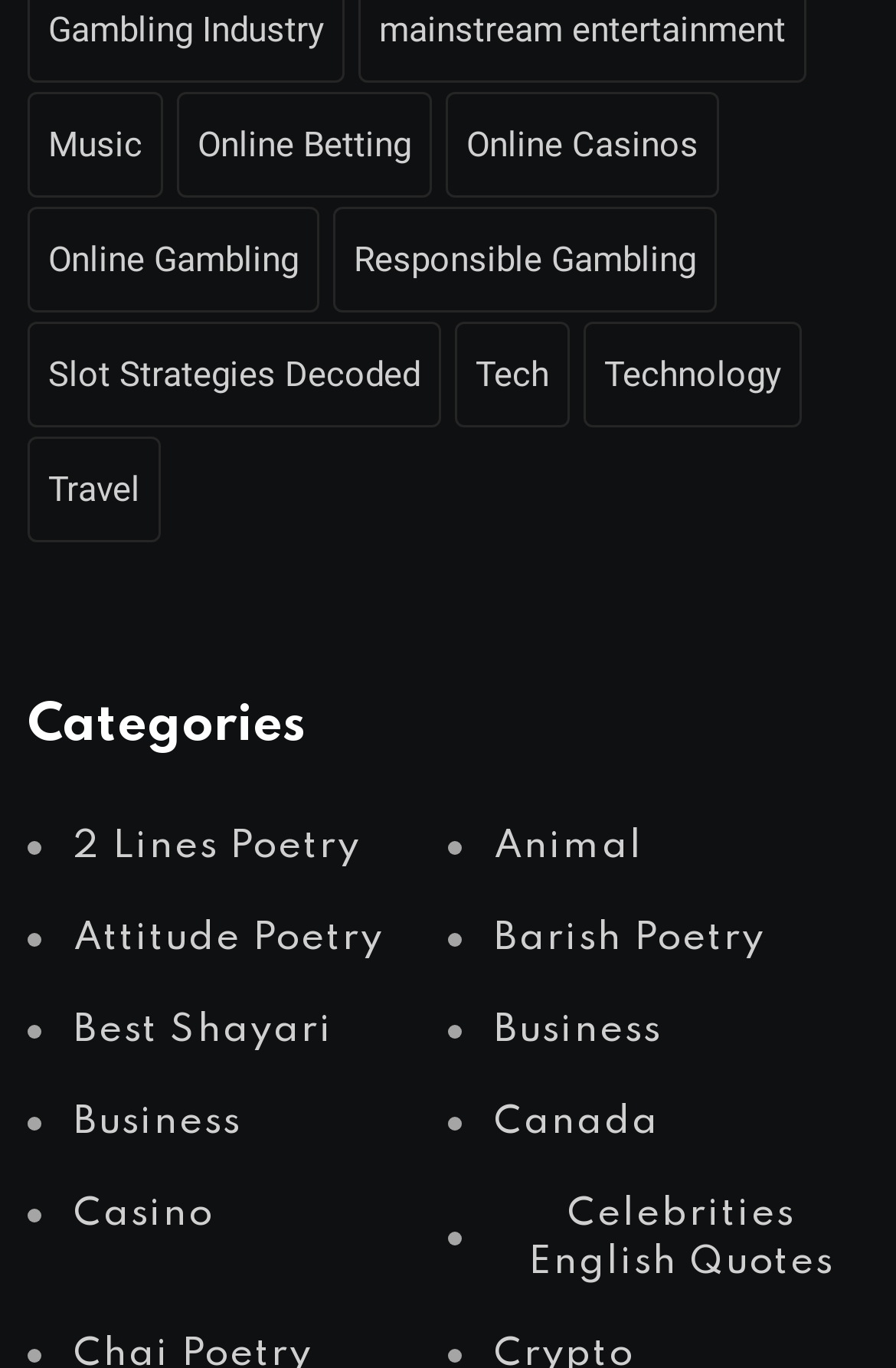Please determine the bounding box coordinates for the UI element described here. Use the format (top-left x, top-left y, bottom-right x, bottom-right y) with values bounded between 0 and 1: Barish Poetry

[0.5, 0.669, 0.969, 0.704]